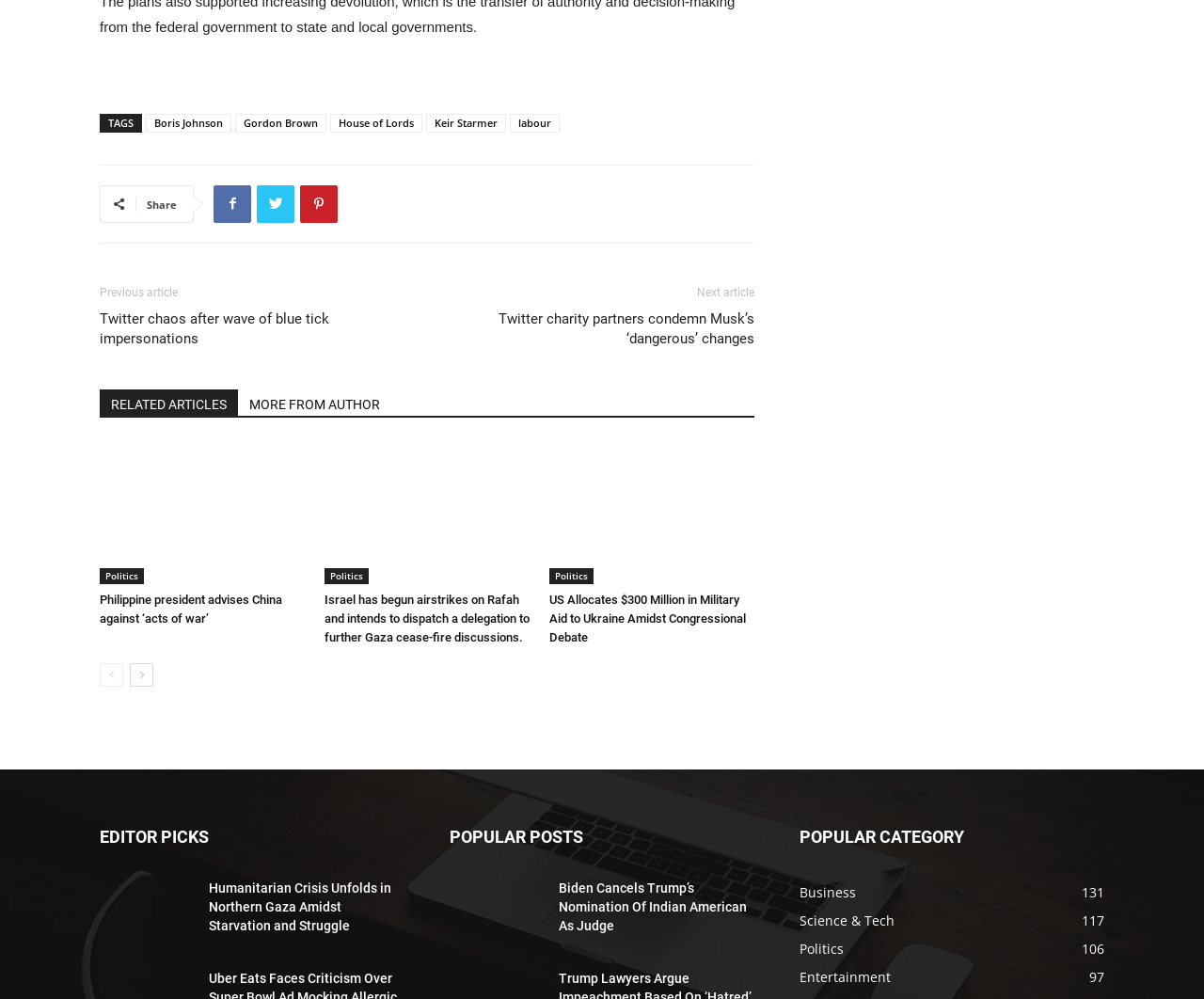What is the category with the most number of articles?
Using the screenshot, give a one-word or short phrase answer.

Business